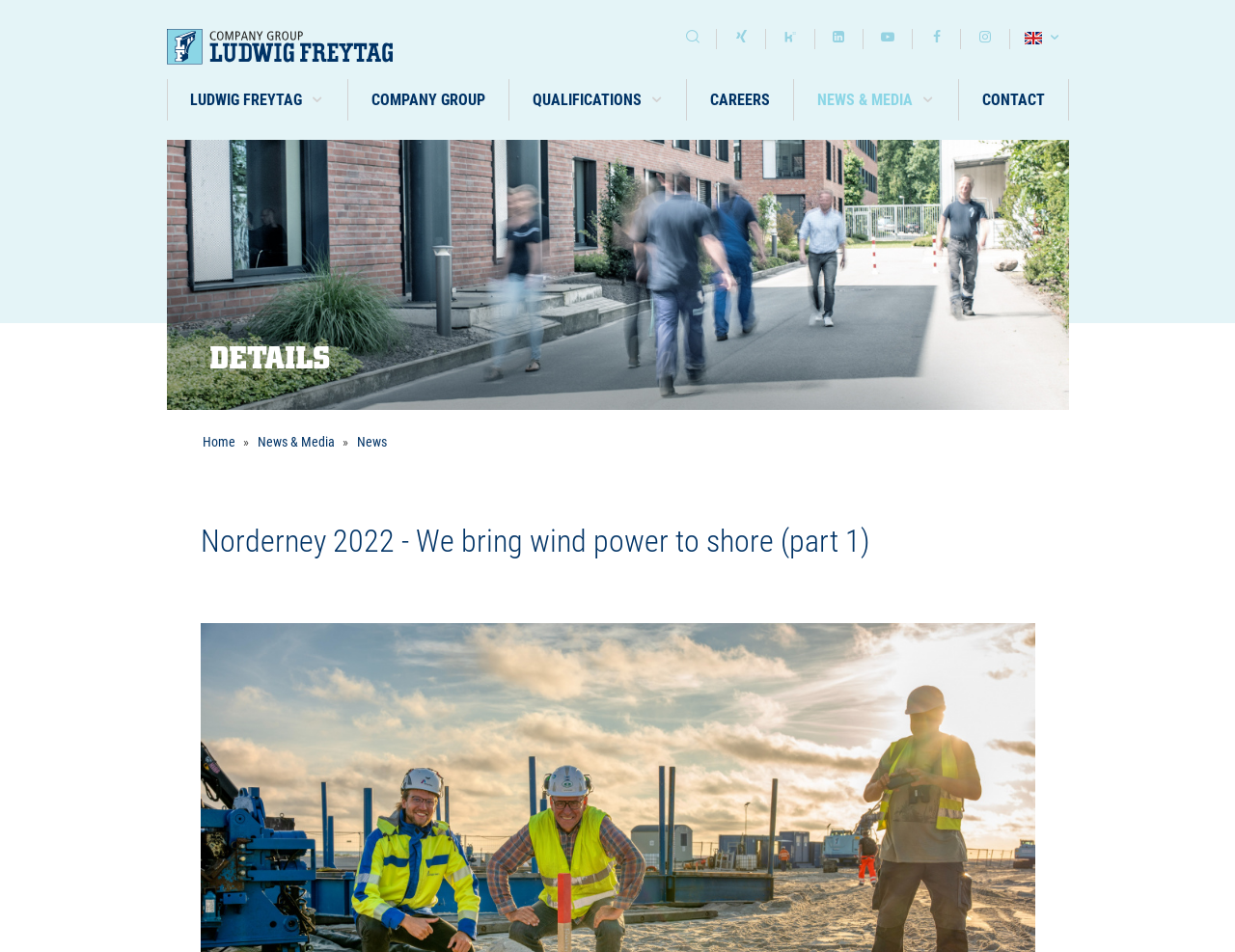Determine the bounding box coordinates of the region that needs to be clicked to achieve the task: "Check the website powered by WordPress".

None